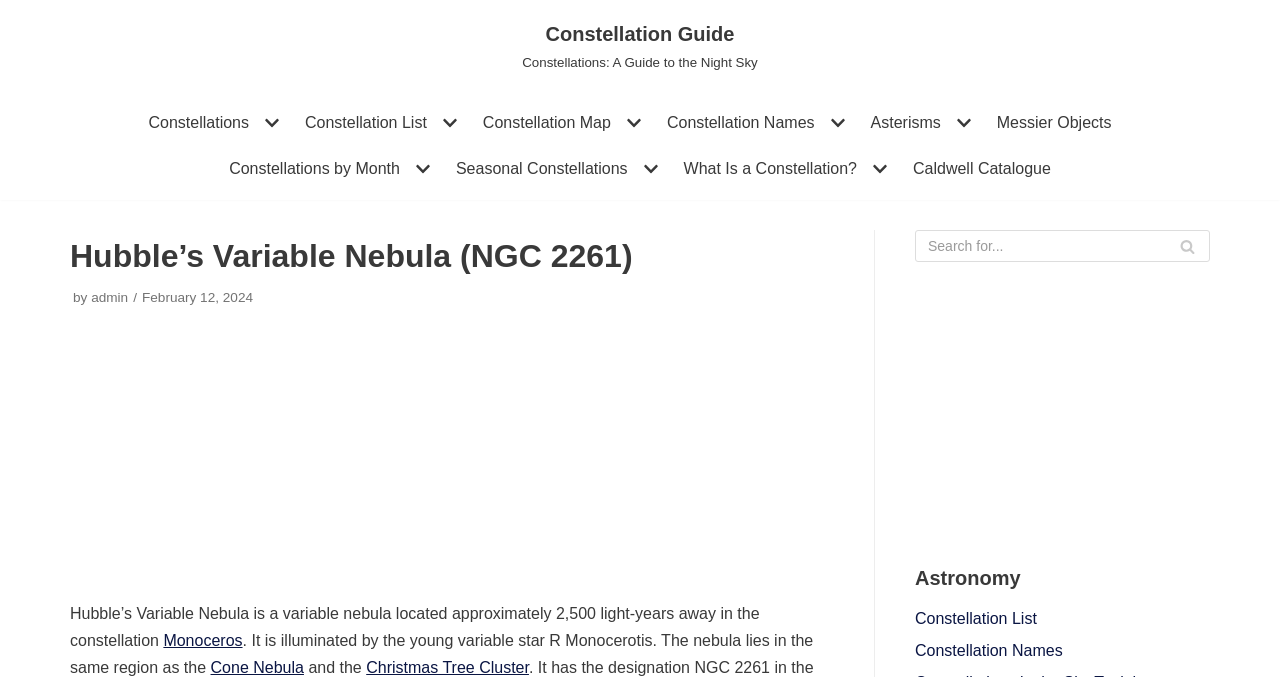Using the given description, provide the bounding box coordinates formatted as (top-left x, top-left y, bottom-right x, bottom-right y), with all values being floating point numbers between 0 and 1. Description: Caldwell Catalogue

[0.713, 0.231, 0.821, 0.269]